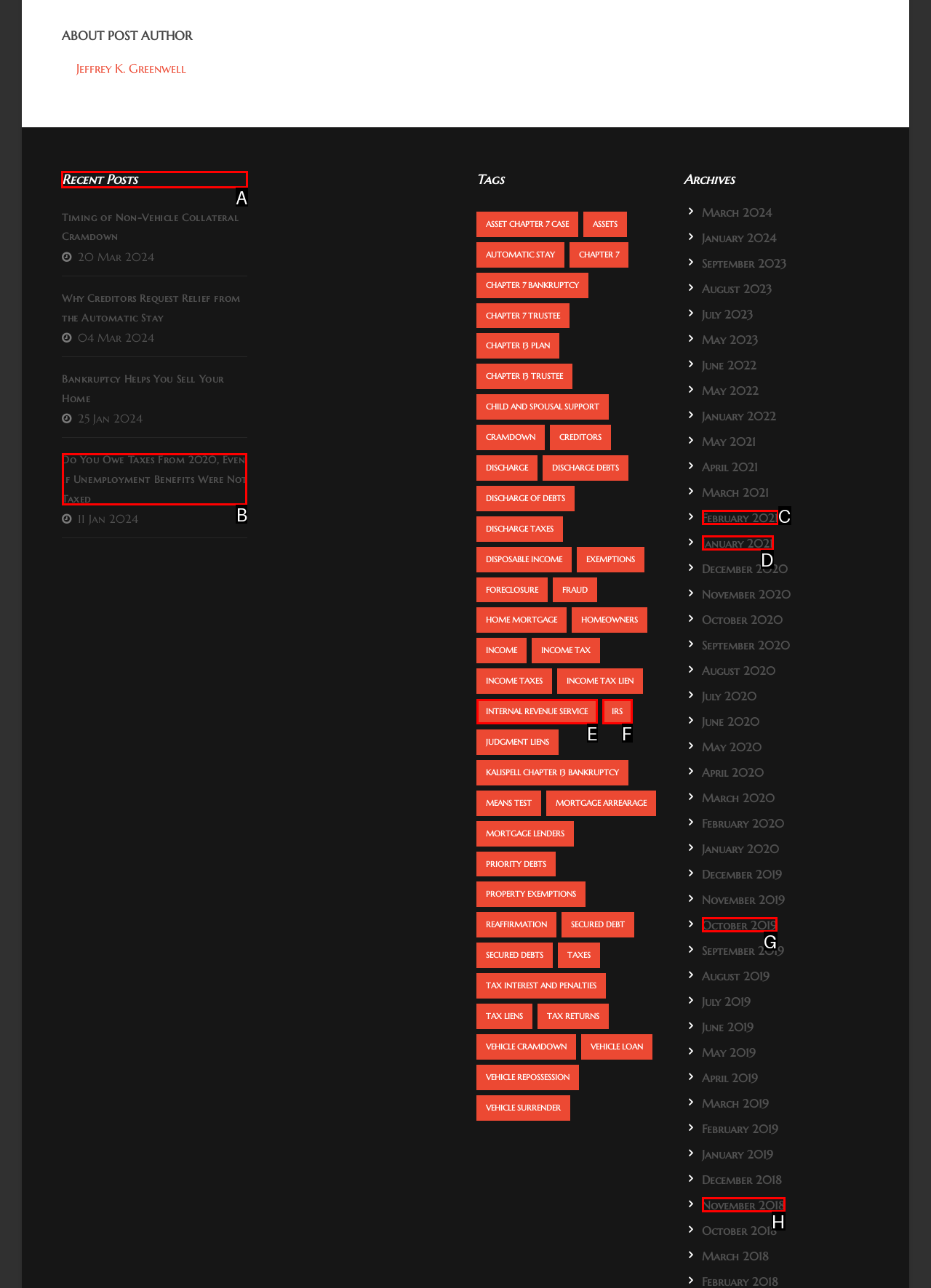Identify the correct HTML element to click for the task: View recent posts. Provide the letter of your choice.

A